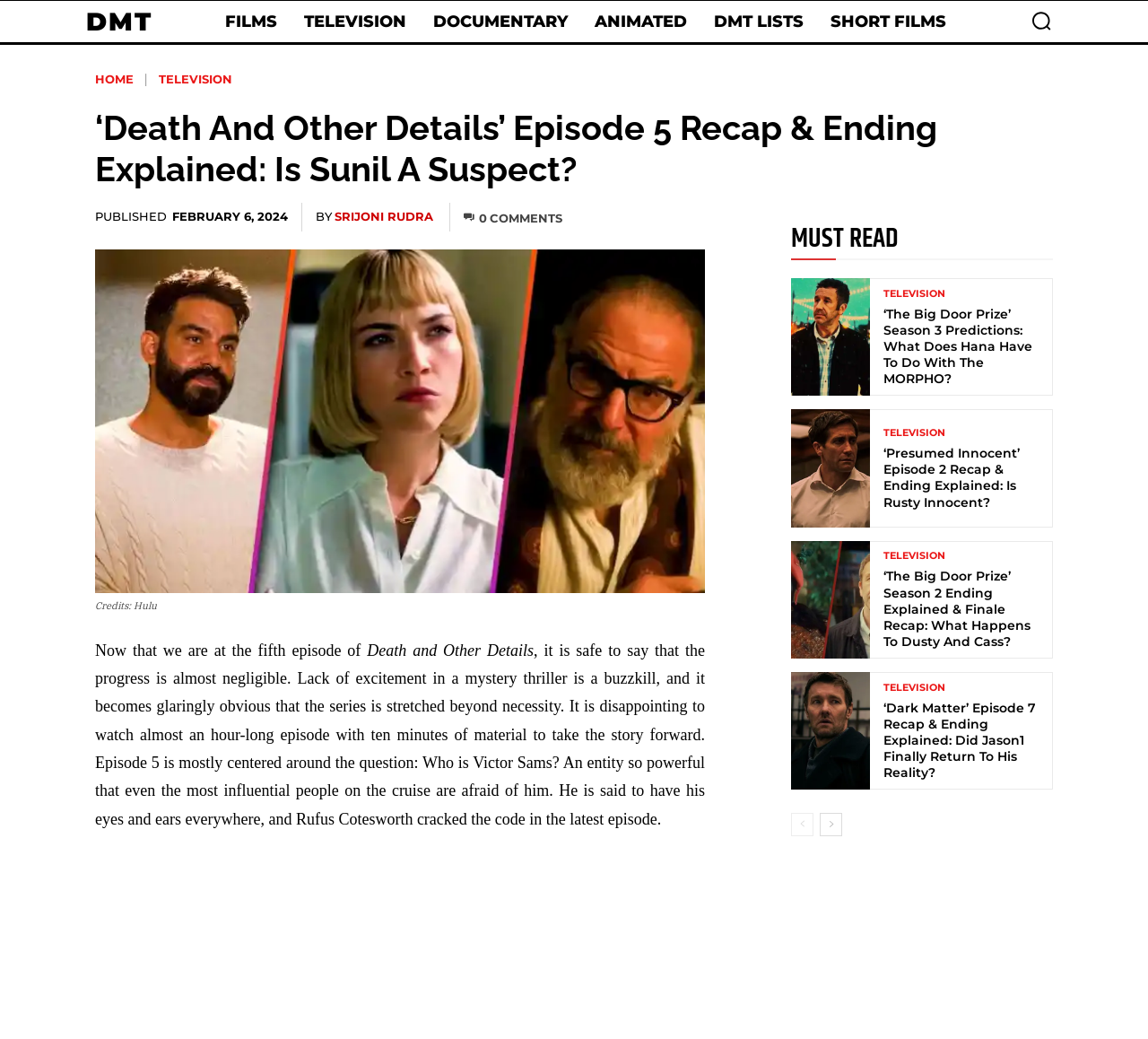Find the bounding box of the web element that fits this description: "parent_node: Name * name="author"".

None